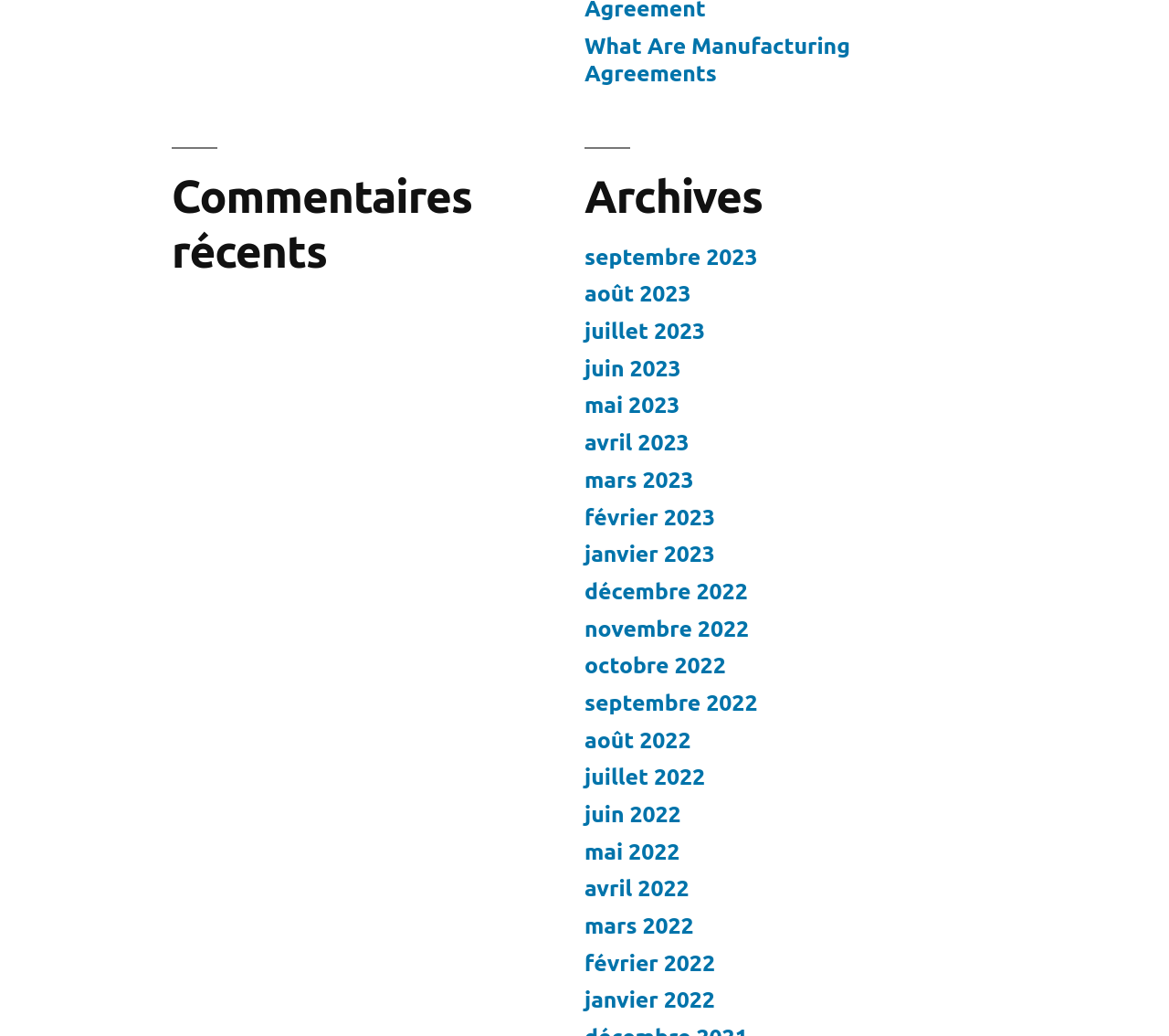What is the most recent month listed?
Answer the question with a detailed explanation, including all necessary information.

By examining the list of links, I found that the most recent month listed is 'septembre 2023', which is located at the top of the list.